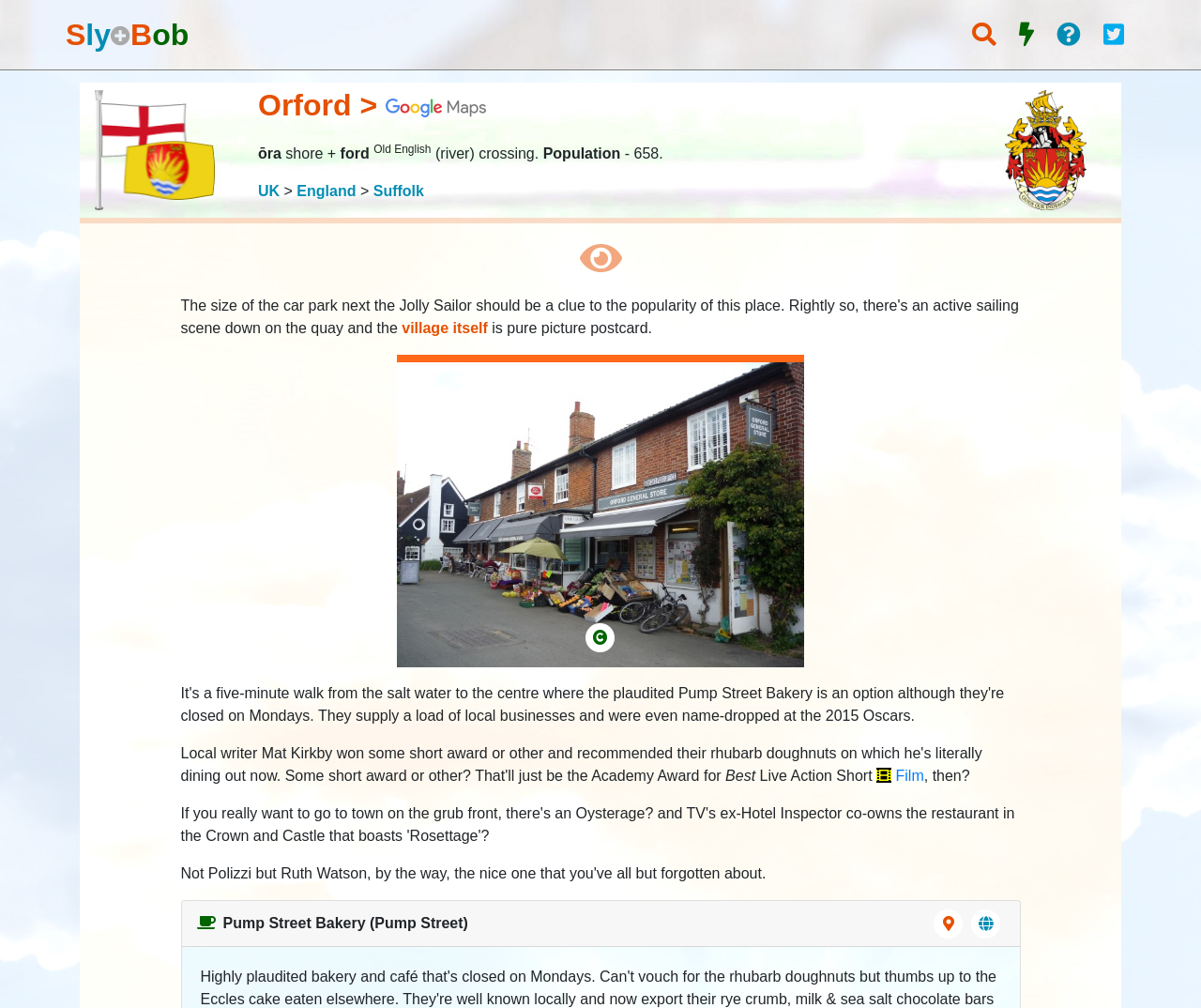Give a short answer to this question using one word or a phrase:
What is the name of the map service linked?

Google Map